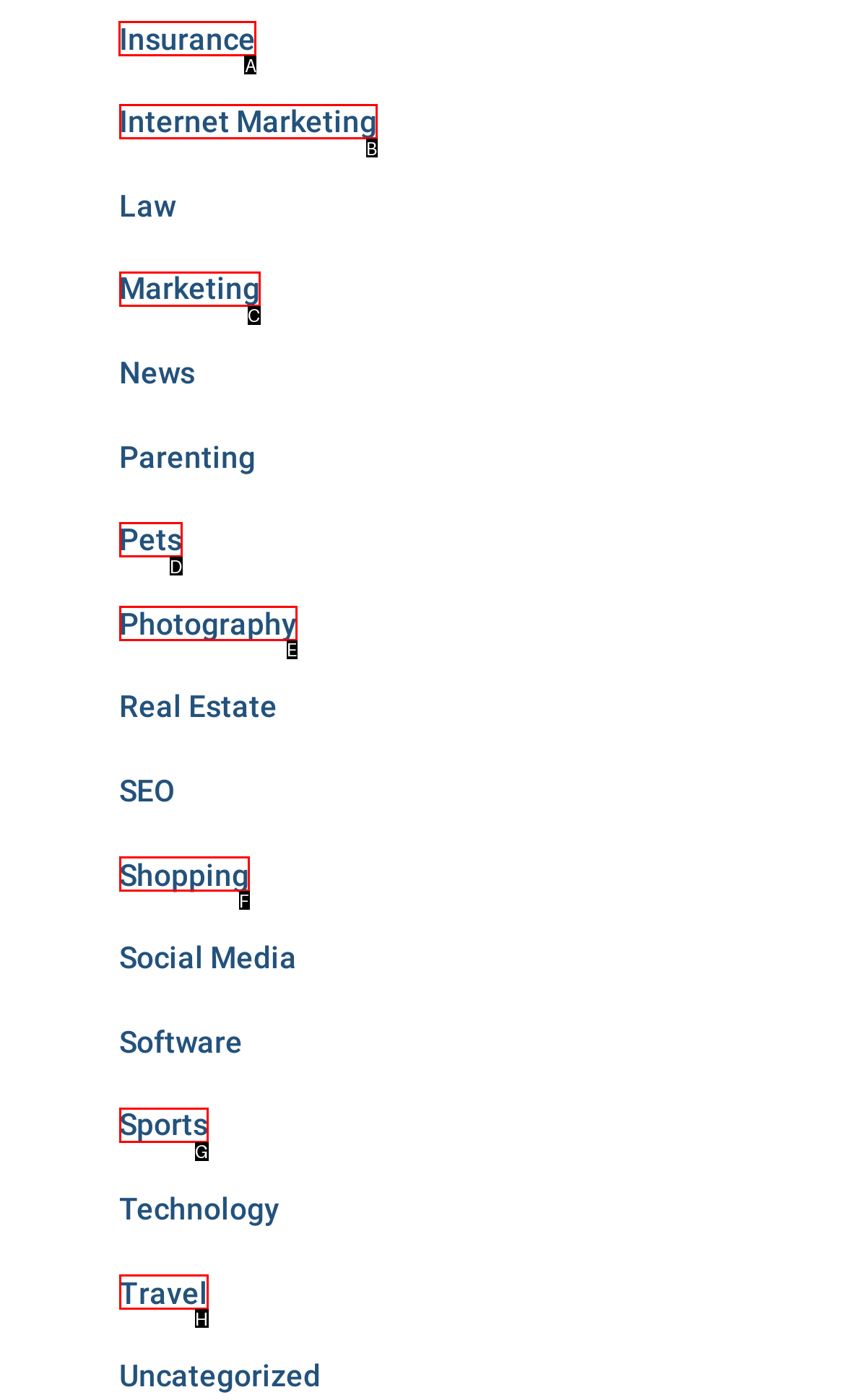Pick the option that should be clicked to perform the following task: Click on Insurance
Answer with the letter of the selected option from the available choices.

A